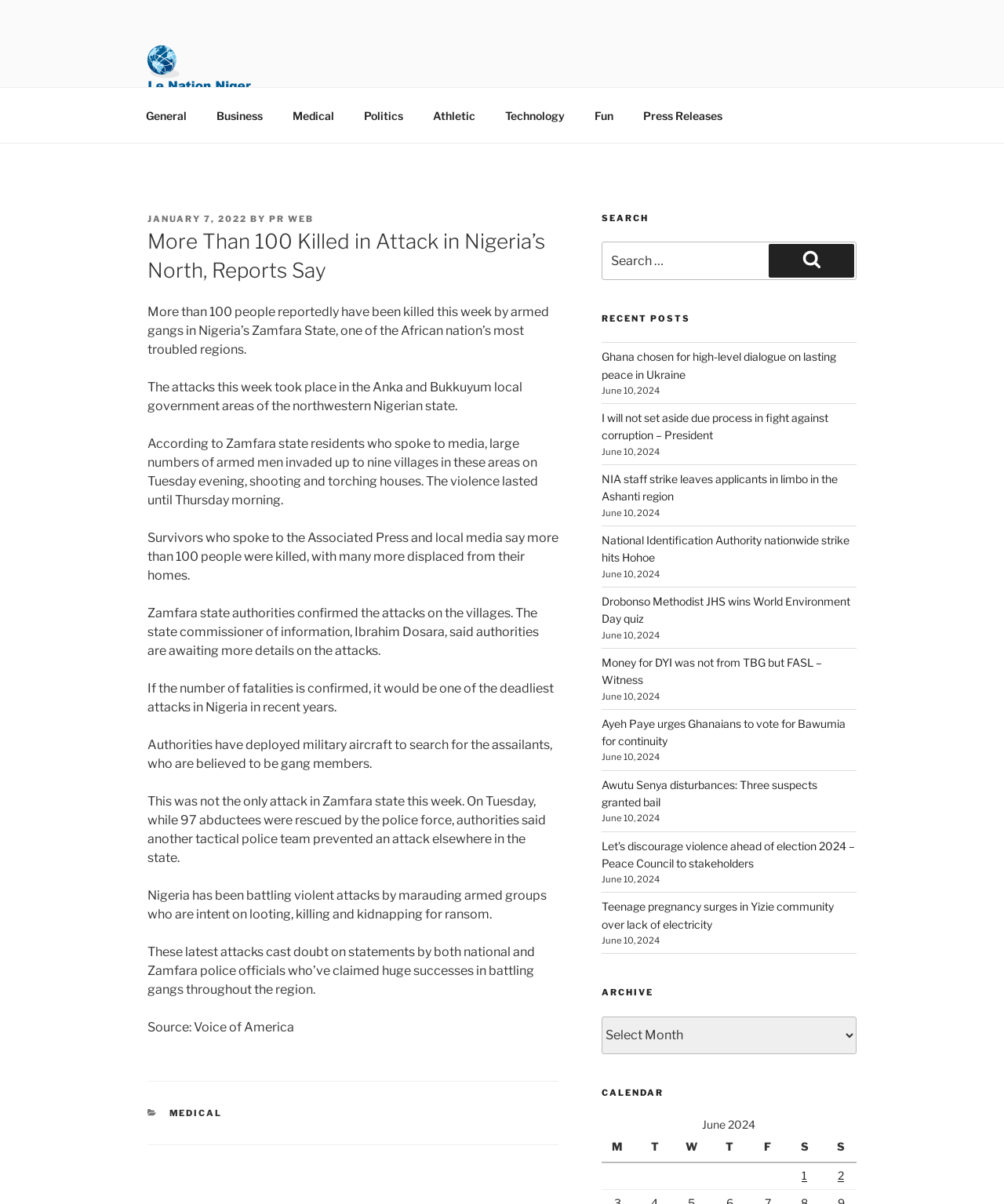Please identify the bounding box coordinates of the area I need to click to accomplish the following instruction: "Search for something".

[0.599, 0.201, 0.853, 0.232]